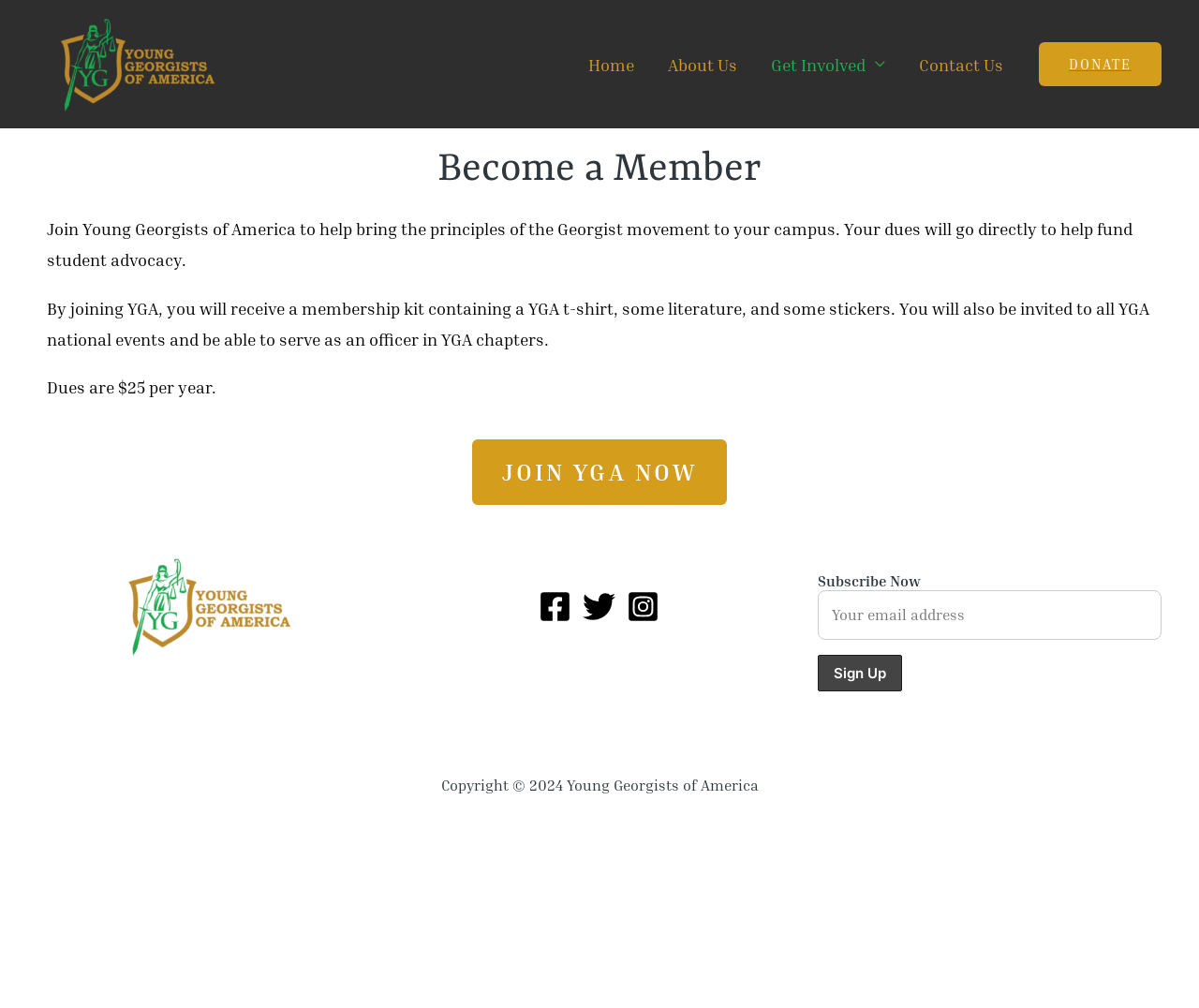Examine the image and give a thorough answer to the following question:
What social media platforms does YGA have?

The webpage has links to YGA's social media profiles, which include Facebook, Twitter, and Instagram, indicating that YGA has a presence on these platforms.